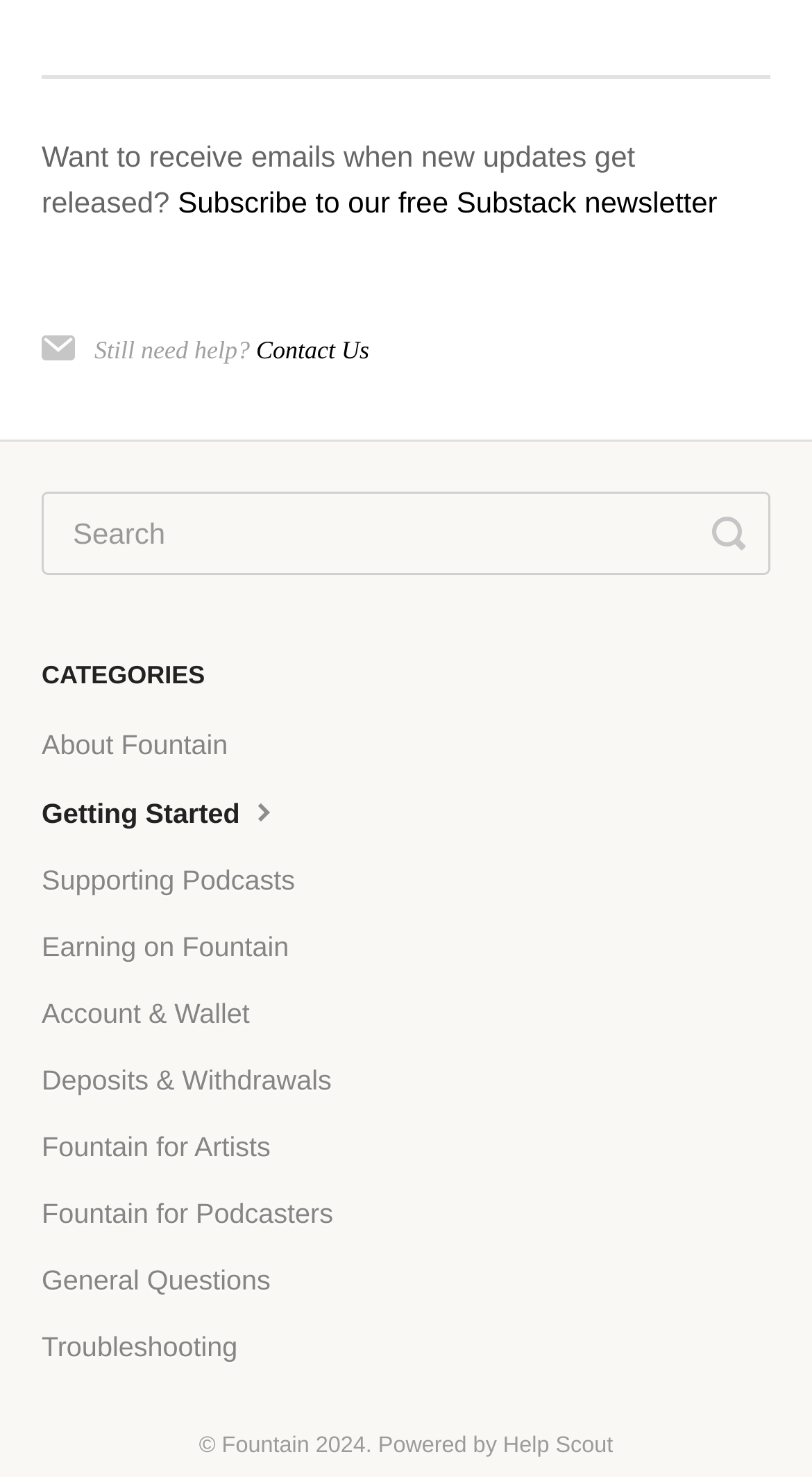Find the bounding box coordinates for the element that must be clicked to complete the instruction: "Learn about Fountain". The coordinates should be four float numbers between 0 and 1, indicated as [left, top, right, bottom].

[0.051, 0.482, 0.319, 0.527]